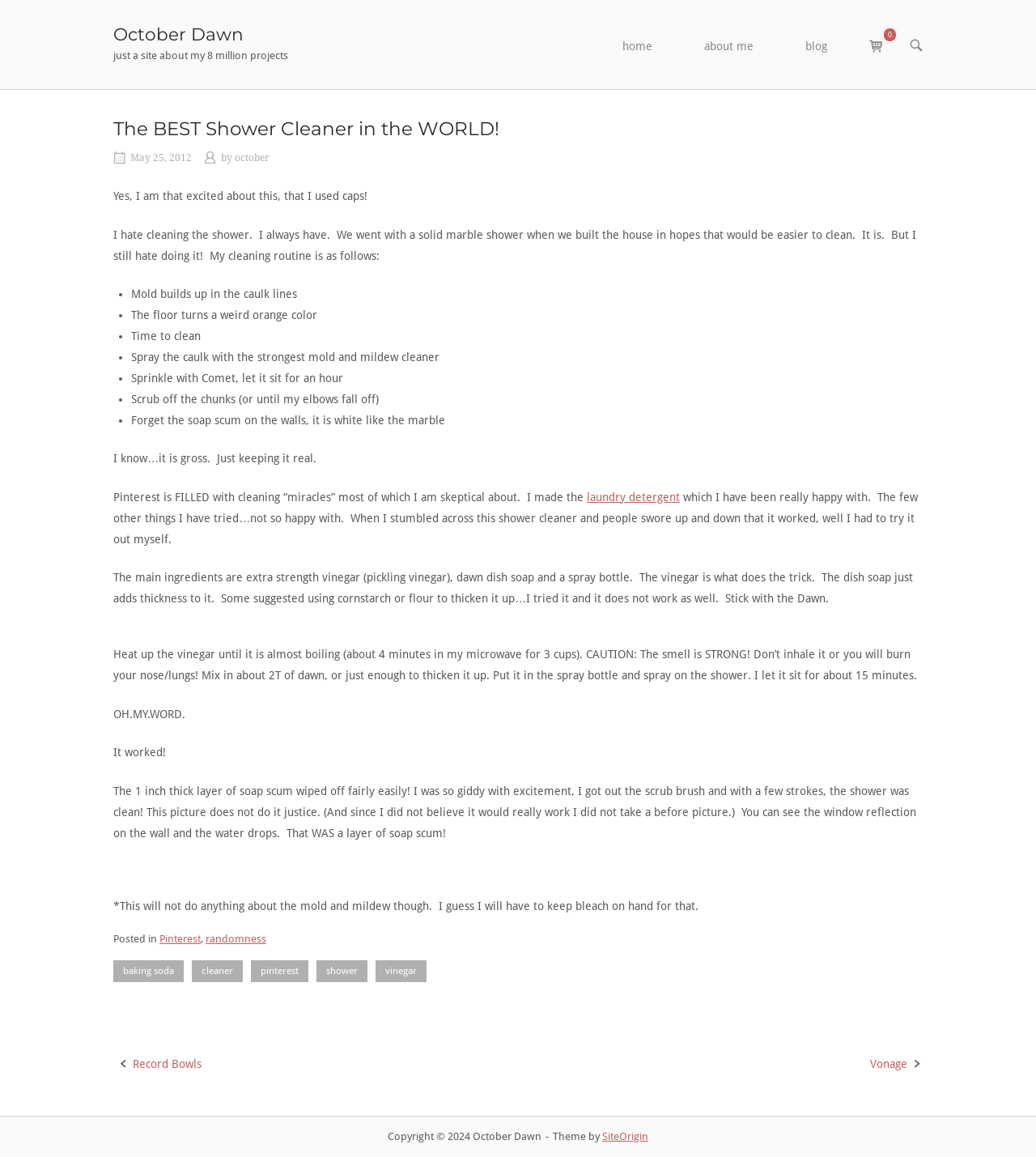Describe every aspect of the webpage in a detailed manner.

This webpage is a blog post about the best shower cleaner in the world, written by October Dawn. At the top of the page, there is a navigation menu with links to "home", "about me", "blog", and "view shopping cart". On the right side of the navigation menu, there is a search bar button with an icon. 

Below the navigation menu, there is a main content area where the blog post is displayed. The title of the blog post, "The BEST Shower Cleaner in the WORLD!", is in a large font size and is followed by the date "May 25, 2012" and the author's name "october". 

The blog post is a personal experience of the author, who hates cleaning the shower and has tried various methods to do so. The author lists the problems they face while cleaning the shower, including mold buildup, orange color on the floor, and soap scum. 

The author then describes a shower cleaner recipe they found on Pinterest, which uses extra strength vinegar, Dawn dish soap, and a spray bottle. The author explains the process of making the cleaner, including heating up the vinegar and mixing it with the dish soap. 

The author is thrilled to report that the cleaner worked amazingly well, and they were able to wipe off the soap scum easily. There is a note at the end of the post mentioning that this cleaner does not work on mold and mildew, and the author will need to use bleach for that.

At the bottom of the page, there is a footer section with links to categories like "Pinterest", "randomness", and tags like "baking soda", "cleaner", "pinterest", "shower", and "vinegar". There are also links to previous and next posts, titled "Record Bowls" and "Vonage", respectively. The page ends with a copyright notice and a theme credit.